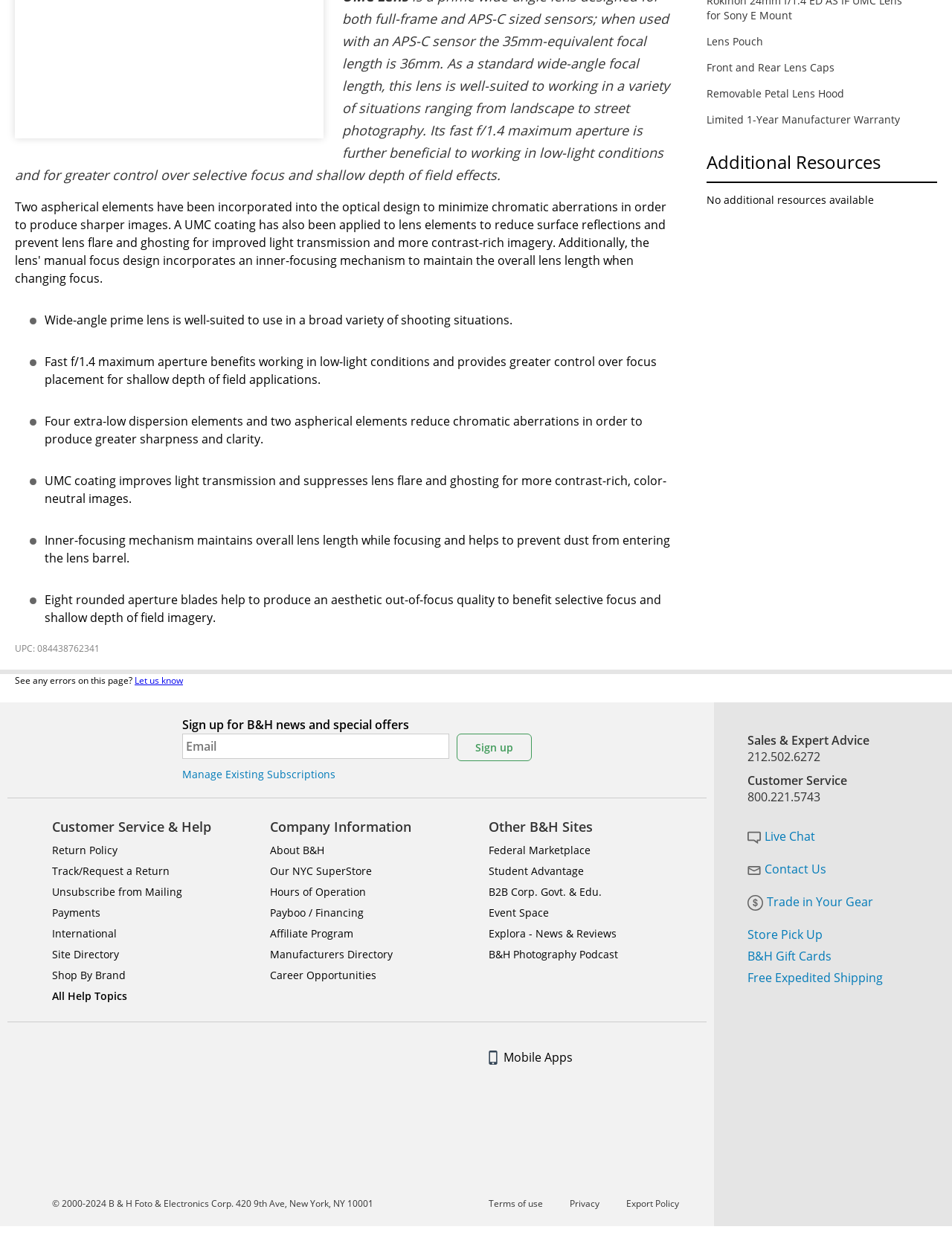Locate the bounding box coordinates of the element I should click to achieve the following instruction: "Click on the 'Store Pick Up' link".

[0.785, 0.745, 0.864, 0.758]